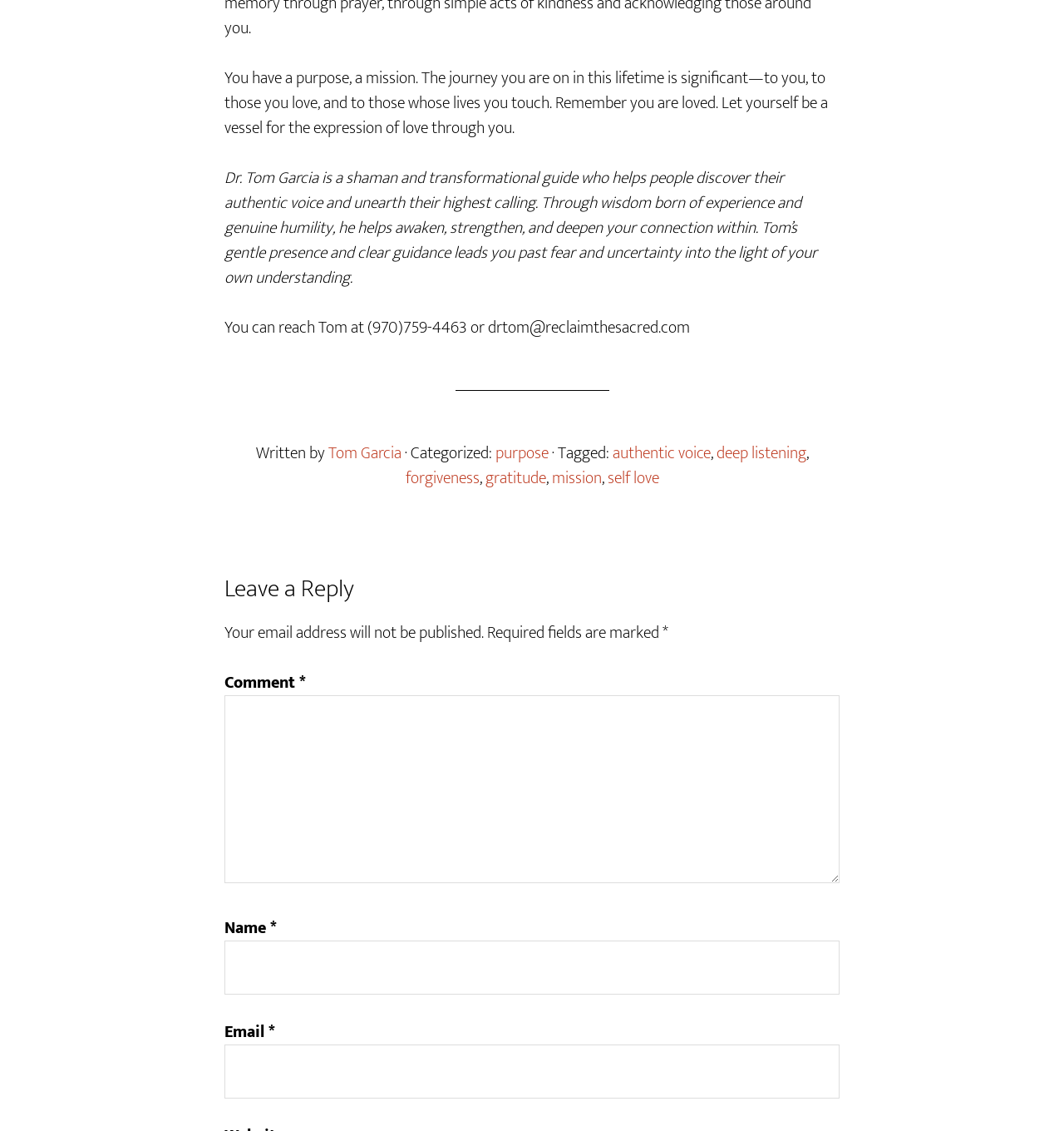Who is the shaman and transformational guide?
Please provide a single word or phrase in response based on the screenshot.

Dr. Tom Garcia